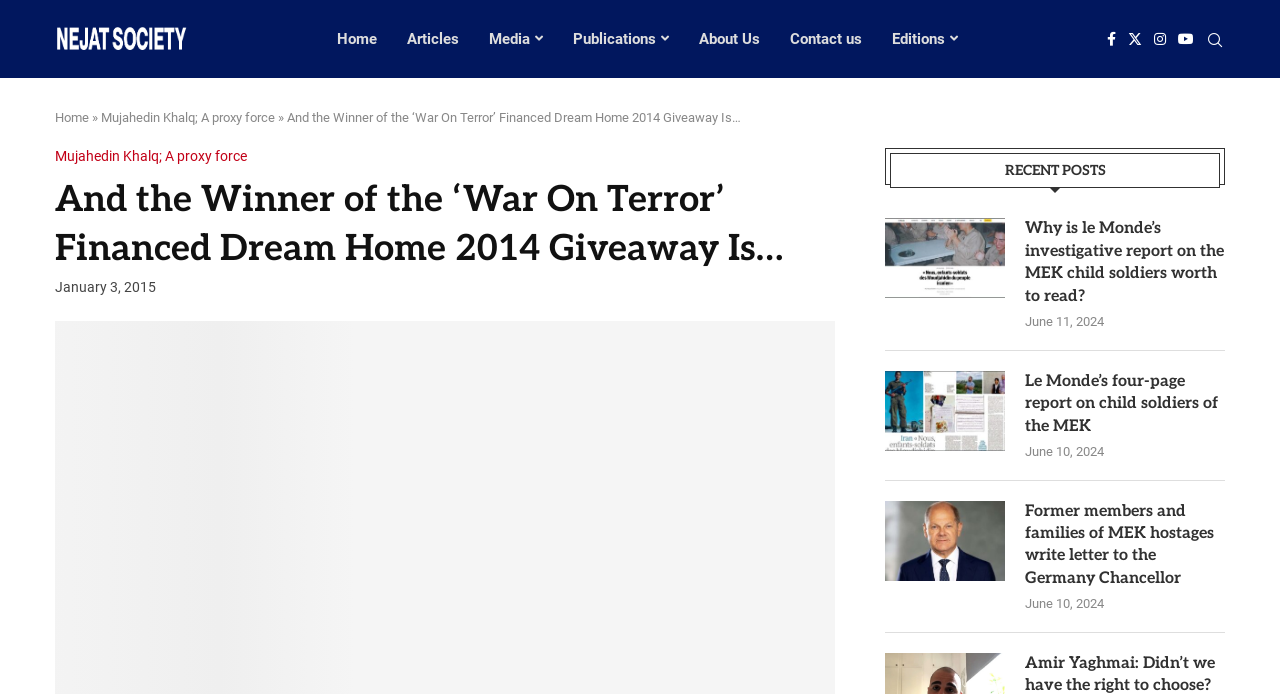Find the bounding box coordinates for the HTML element described as: "Contact us". The coordinates should consist of four float values between 0 and 1, i.e., [left, top, right, bottom].

[0.617, 0.014, 0.673, 0.098]